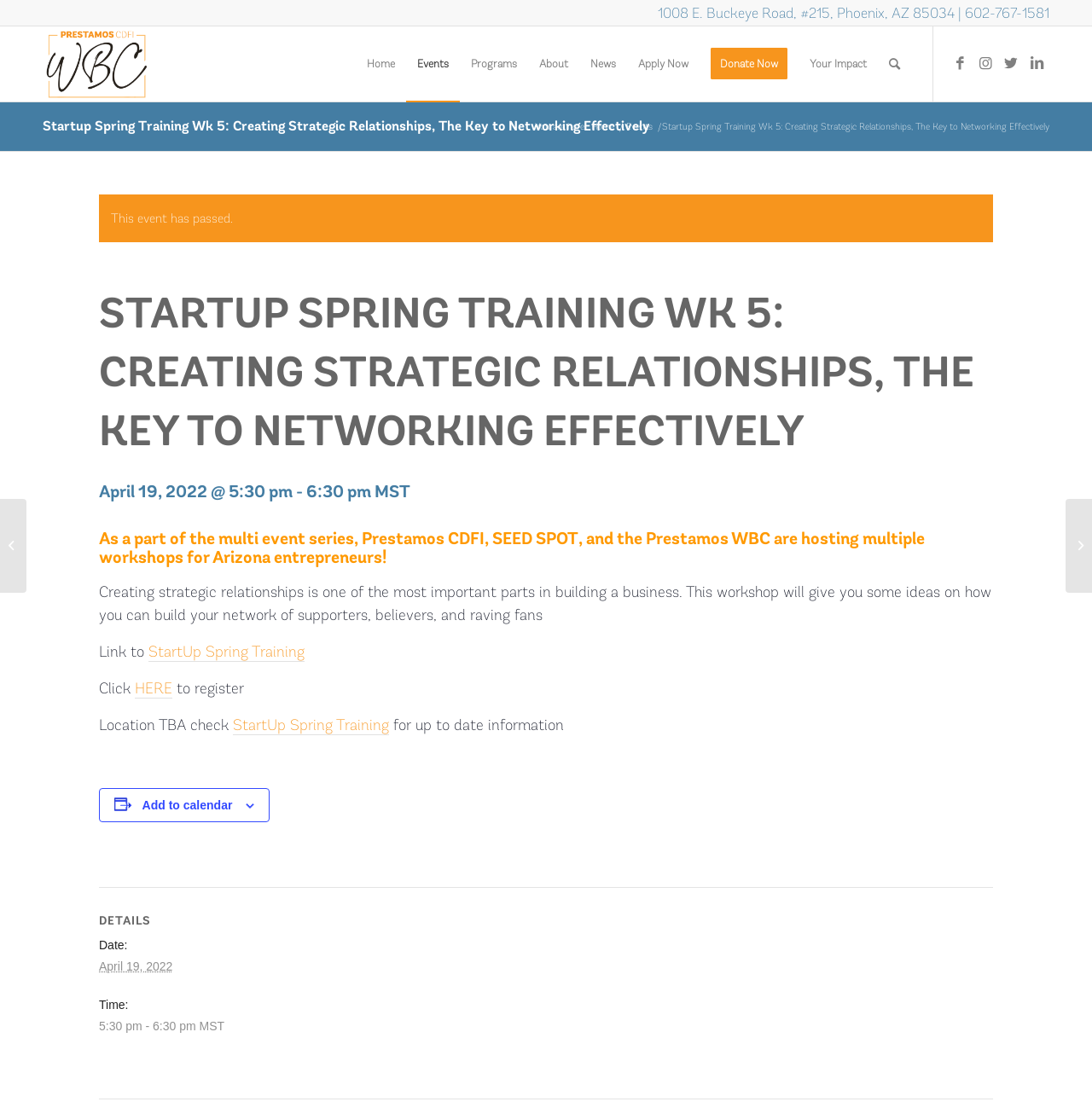What is the address of the event location?
Answer the question with as much detail as you can, using the image as a reference.

I found the address by looking at the static text element at the top of the page, which contains the address '1008 E. Buckeye Road, #215, Phoenix, AZ 85034'.